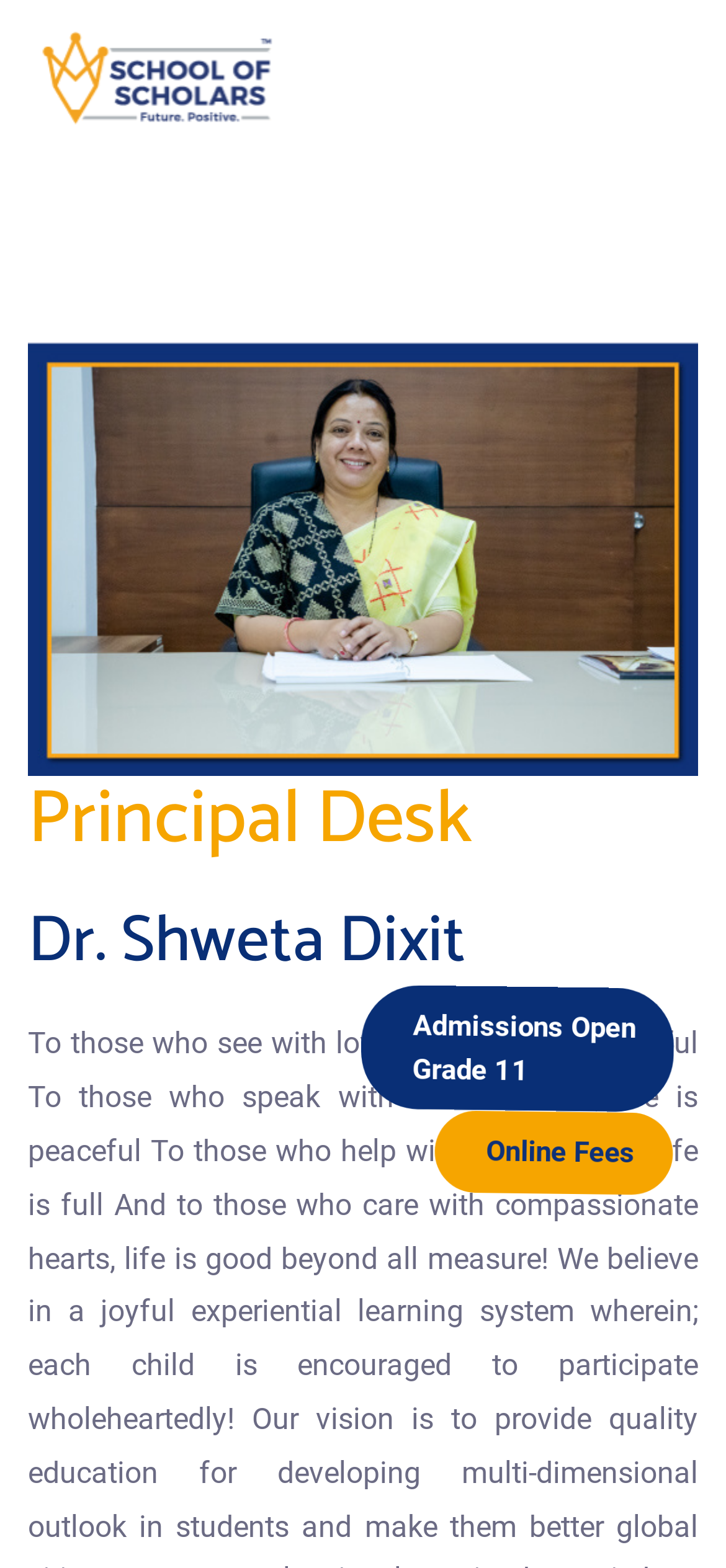Is the admission open for Grade 11?
Carefully examine the image and provide a detailed answer to the question.

I saw a link 'Admissions Open Grade 11' on the webpage, which implies that the admission is open for Grade 11.